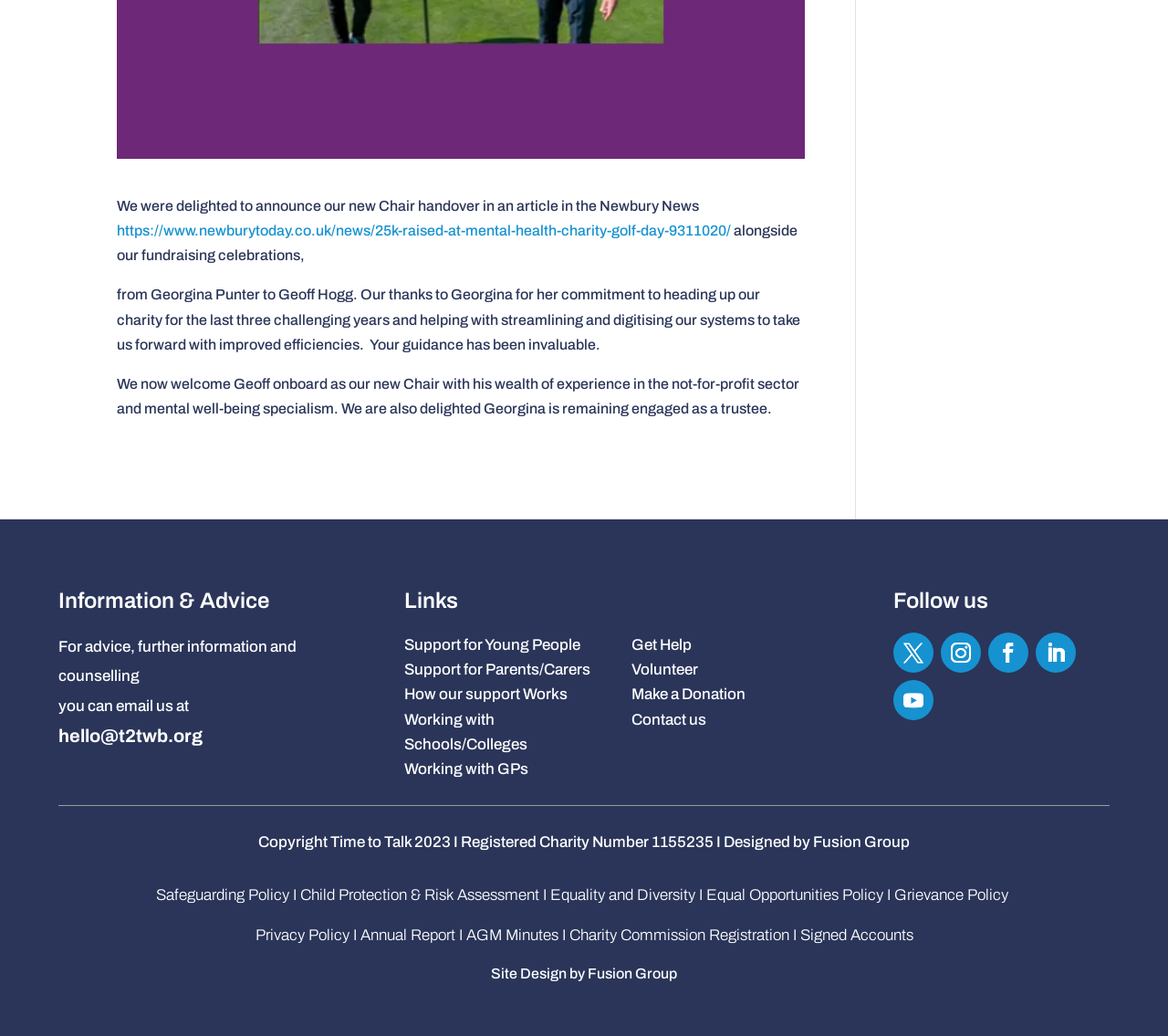Locate the bounding box of the UI element with the following description: "Signed Accounts".

[0.685, 0.895, 0.782, 0.911]